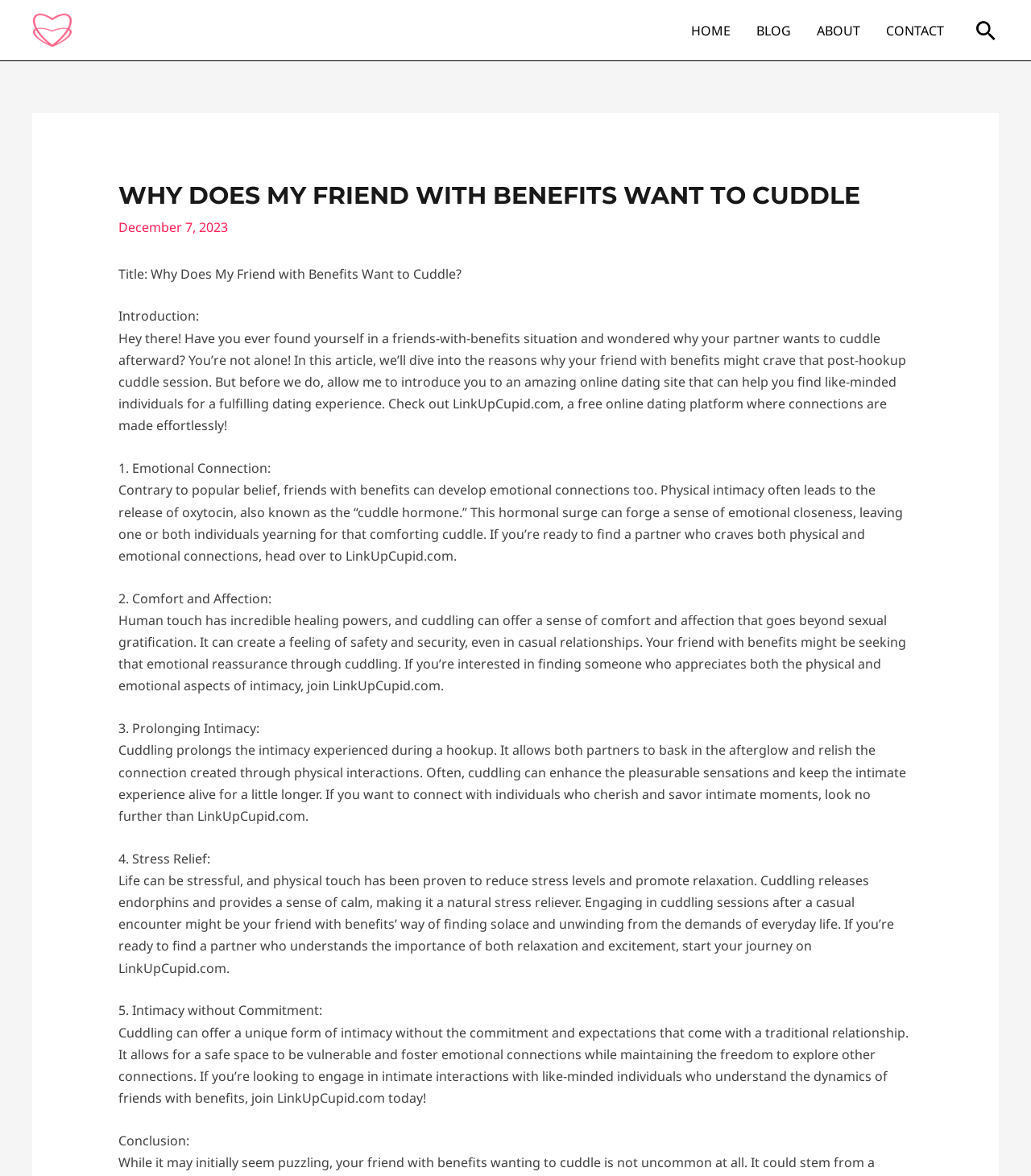Determine the bounding box for the described UI element: "alt="Online Dating Site Review"".

[0.031, 0.017, 0.07, 0.032]